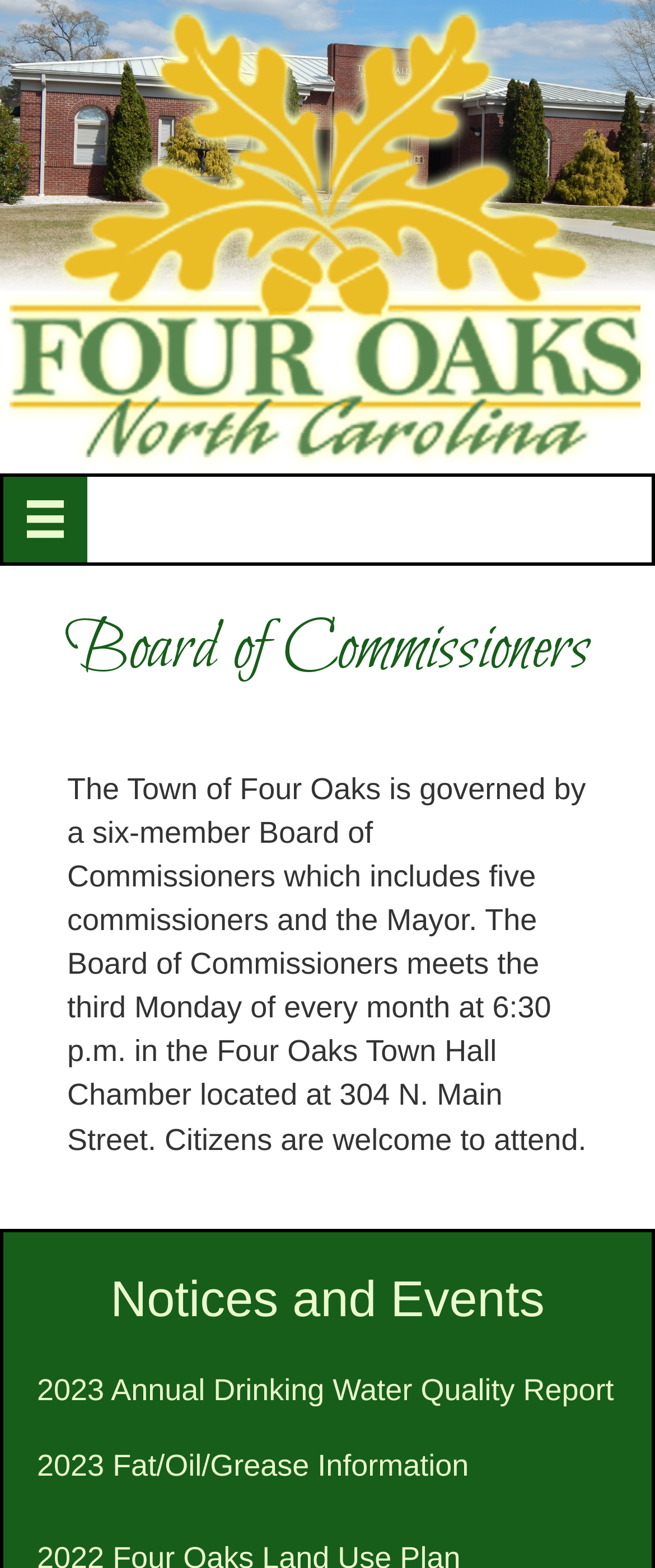Is the Mayor a part of the Board of Commissioners?
Please give a detailed answer to the question using the information shown in the image.

The webpage states that 'The Town of Four Oaks is governed by a six-member Board of Commissioners which includes five commissioners and the Mayor.' Therefore, the Mayor is a part of the Board of Commissioners.